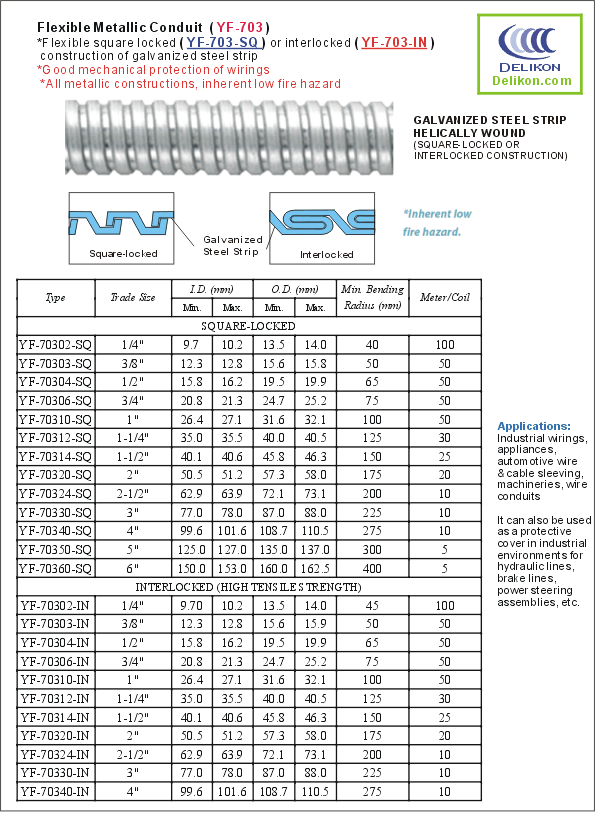Provide a thorough description of the image.

The image showcases a flexible metallic conduit, specifically designated as model YF-703, designed for versatile electrical wiring applications. It highlights two types of constructions: square-locked (YF-703-SQ) and interlocked (YF-703-IN), both made from galvanized steel strip. The conduit offers excellent mechanical protection for wiring and is noted for its inherent low fire hazard. 

Accompanying the image are essential specifications, including trade sizes, internal and external diameters, minimum bending radii, and prices per meter for various sizes. This conduit is prevalent in industrial wiring, appliances, and for protecting automotive wires and cable sleevings, making it a crucial component in various electrical installations.